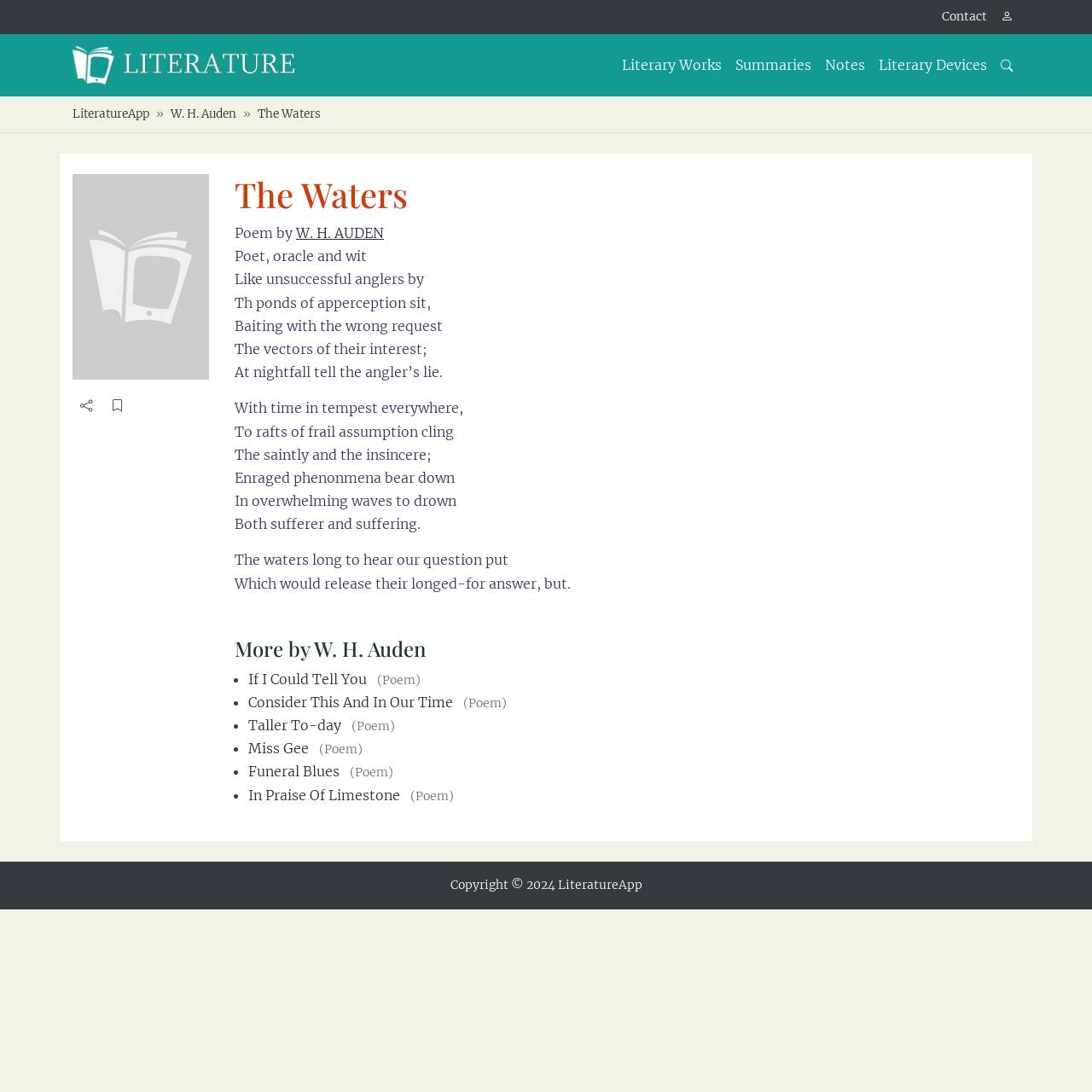Please pinpoint the bounding box coordinates for the region I should click to adhere to this instruction: "Call the phone number".

None